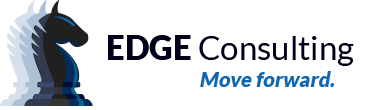What does the chess piece symbolize?
Relying on the image, give a concise answer in one word or a brief phrase.

strategy and forward-thinking